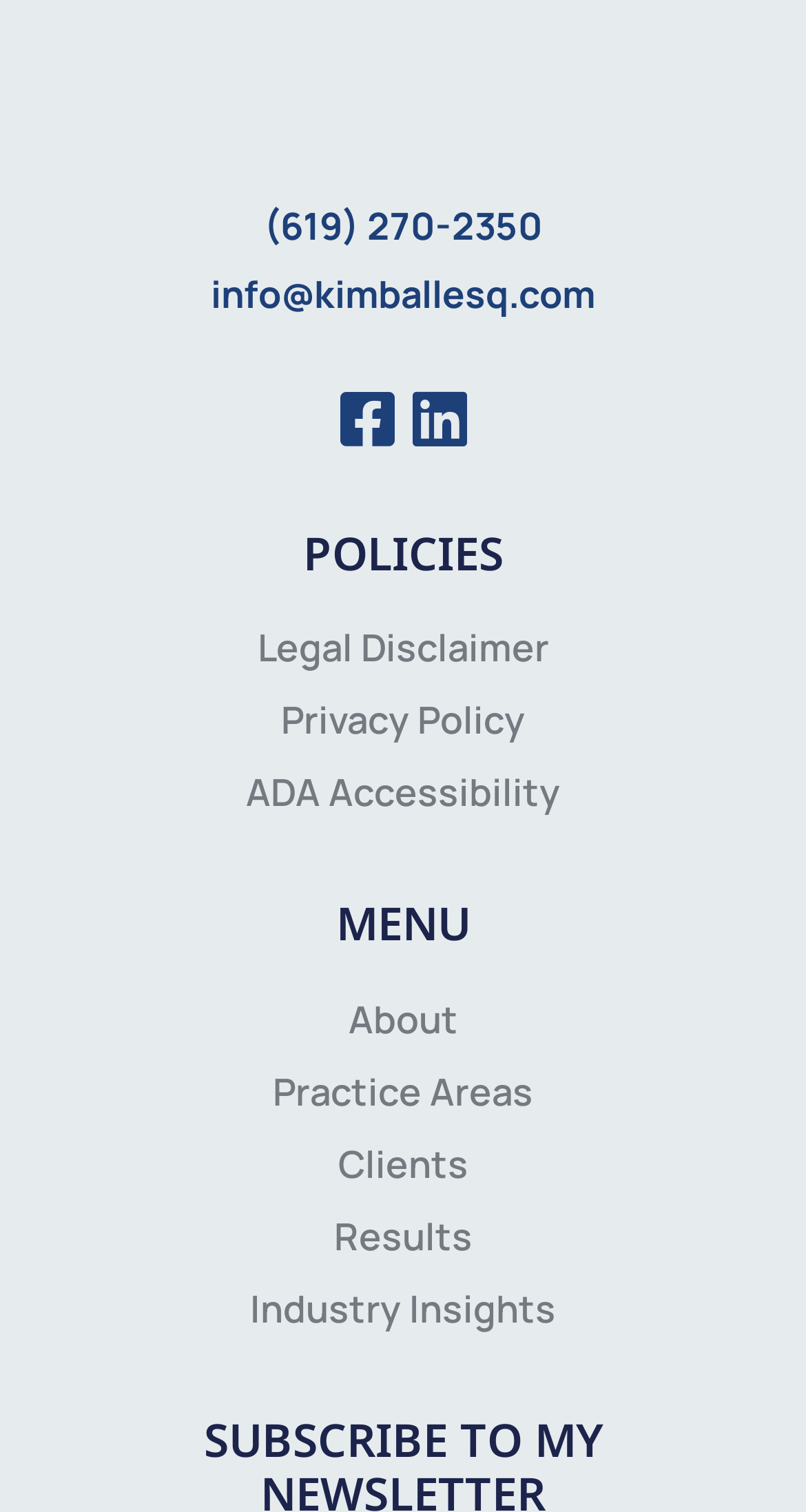Provide the bounding box coordinates for the area that should be clicked to complete the instruction: "Read the legal disclaimer".

[0.092, 0.411, 0.908, 0.448]